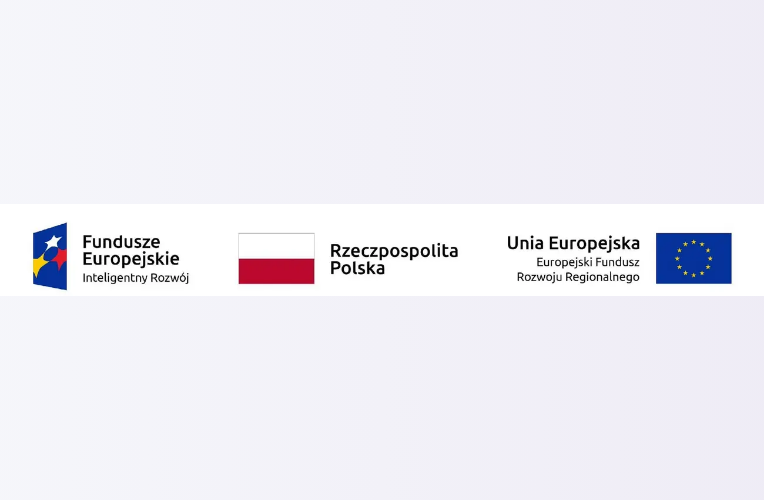What flag is next to the 'Rzeczpospolita Polska' text?
Could you answer the question with a detailed and thorough explanation?

The flag next to the 'Rzeczpospolita Polska' text, which means 'Republic of Poland', is the Polish flag, highlighting national identity.